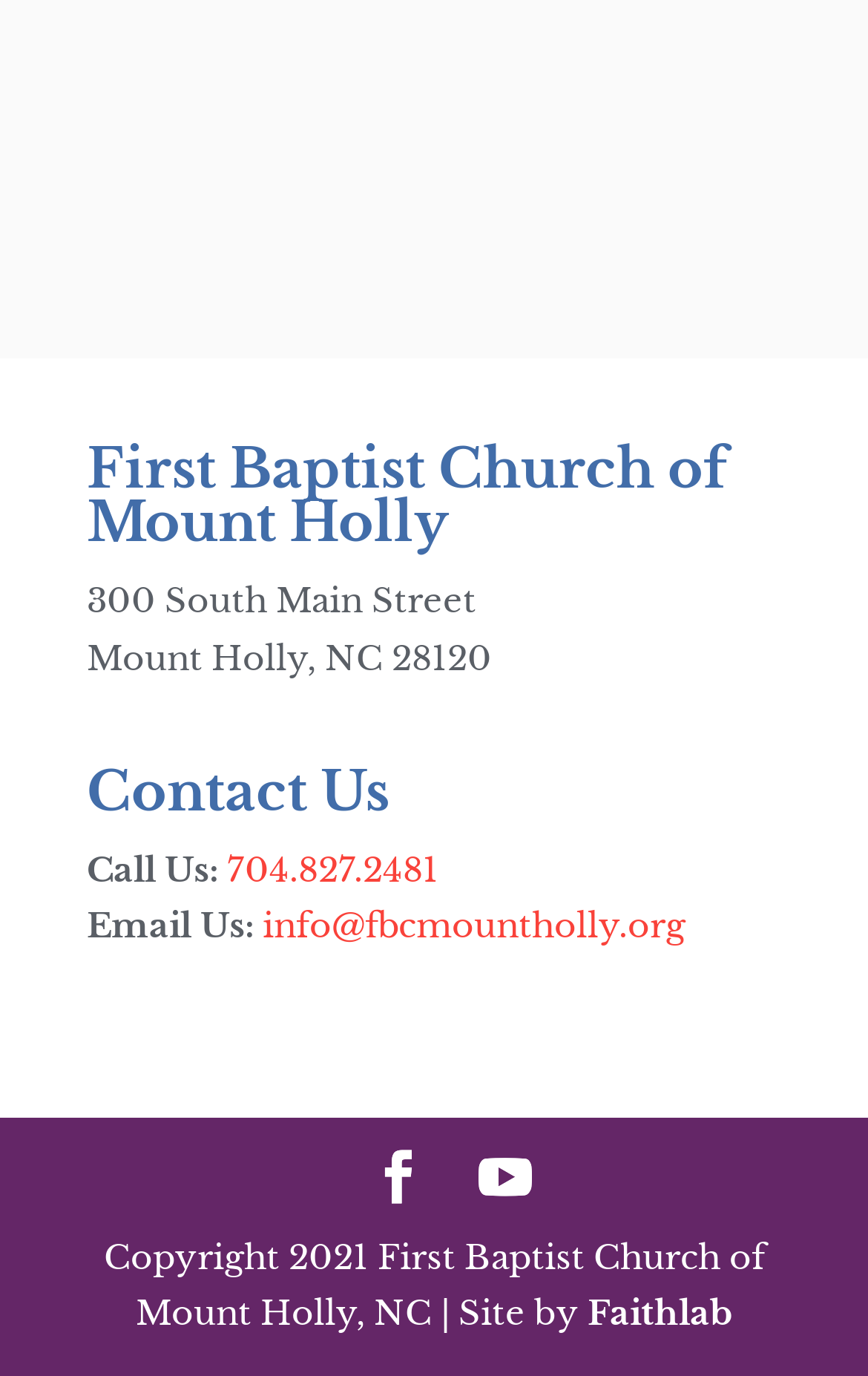What is the year of copyright?
Refer to the image and respond with a one-word or short-phrase answer.

2021